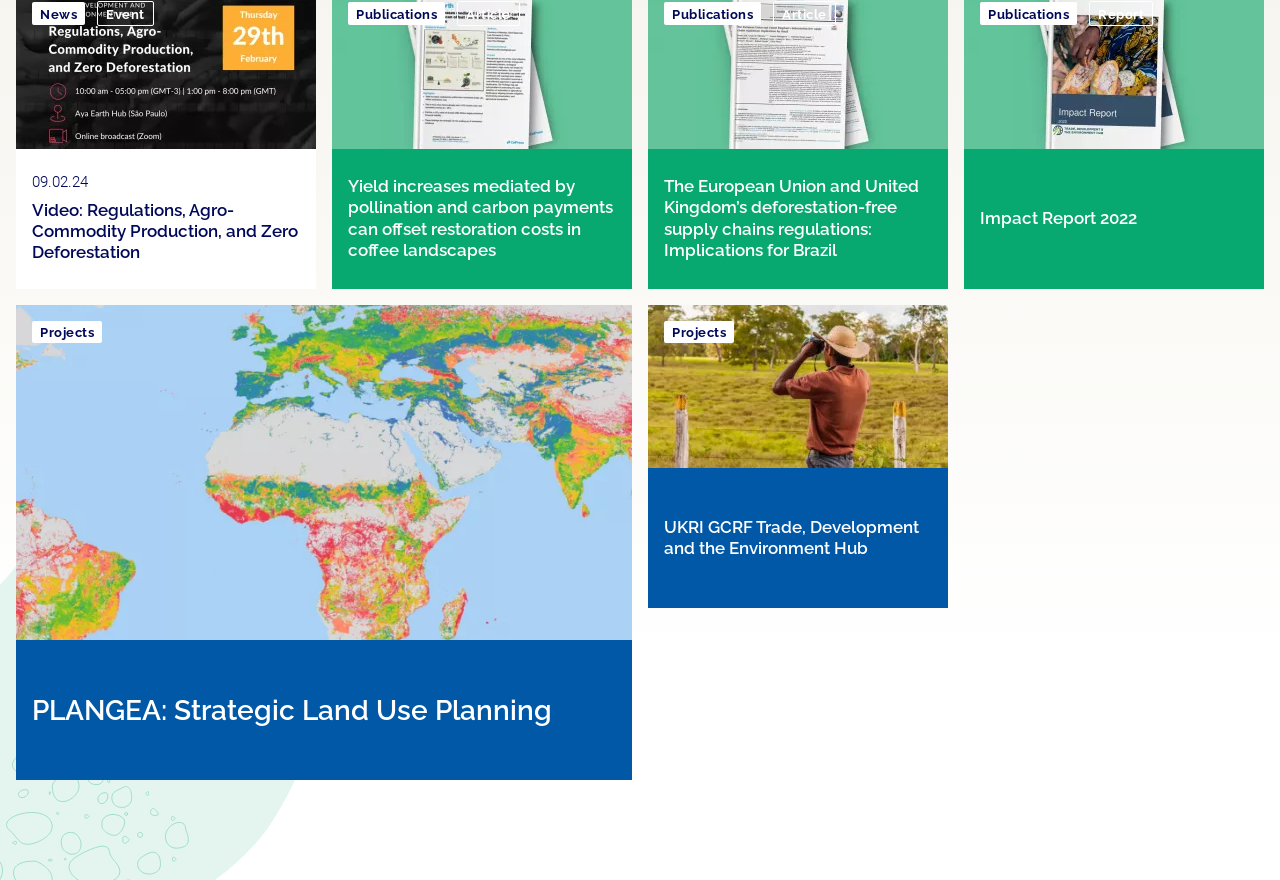How many projects are mentioned? Based on the screenshot, please respond with a single word or phrase.

2